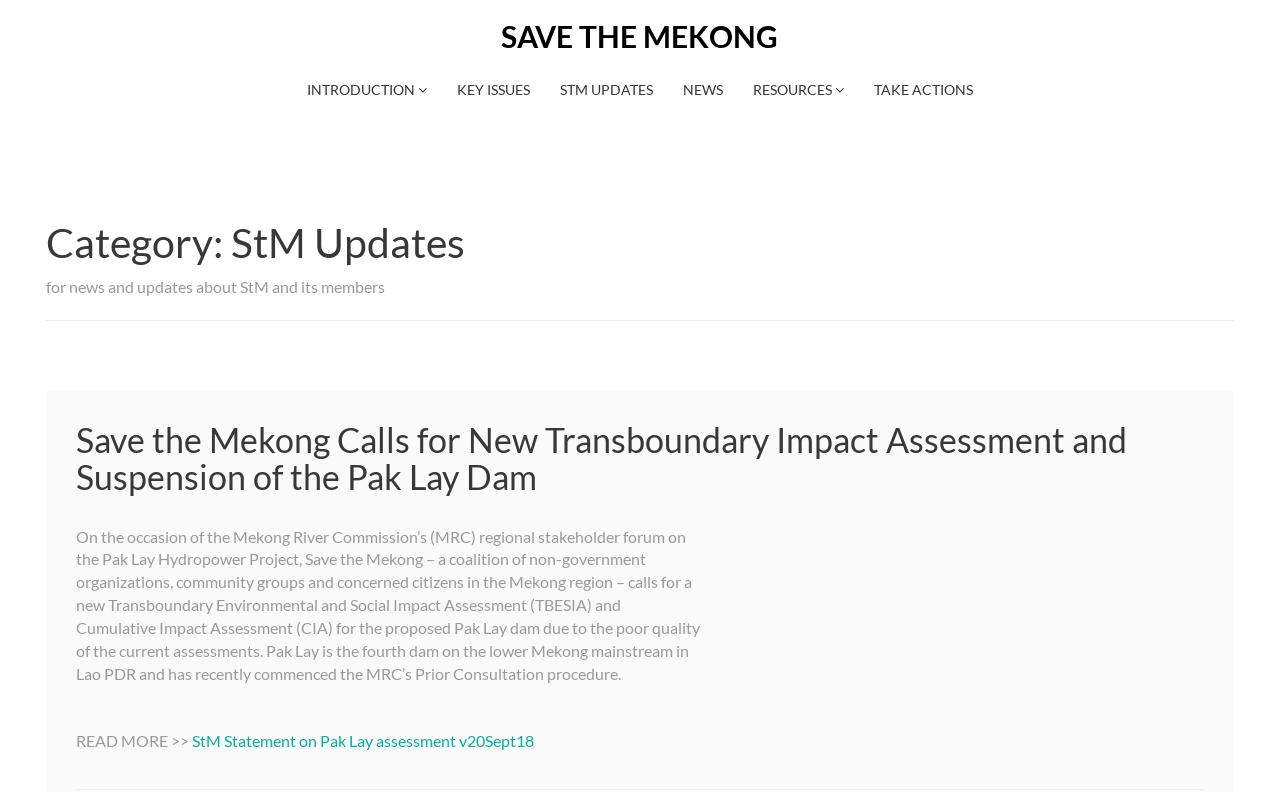Create an in-depth description of the webpage, covering main sections.

The webpage is about StM updates and news, with a focus on the Mekong region. At the top, there is a navigation menu with links to different sections, including "INTRODUCTION", "KEY ISSUES", "STM UPDATES", "NEWS", "RESOURCES", and "TAKE ACTIONS". 

Below the navigation menu, there is a header section with a title "Category: StM Updates" and a brief description "for news and updates about StM and its members". 

The main content of the webpage is an article titled "Save the Mekong Calls for New Transboundary Impact Assessment and Suspension of the Pak Lay Dam". The article is divided into several paragraphs, discussing the Mekong River Commission's regional stakeholder forum on the Pak Lay Hydropower Project and Save the Mekong's call for a new Transboundary Environmental and Social Impact Assessment and Cumulative Impact Assessment for the proposed Pak Lay dam. 

At the bottom of the article, there is a "READ MORE" link, followed by a link to a statement on Pak Lay assessment.